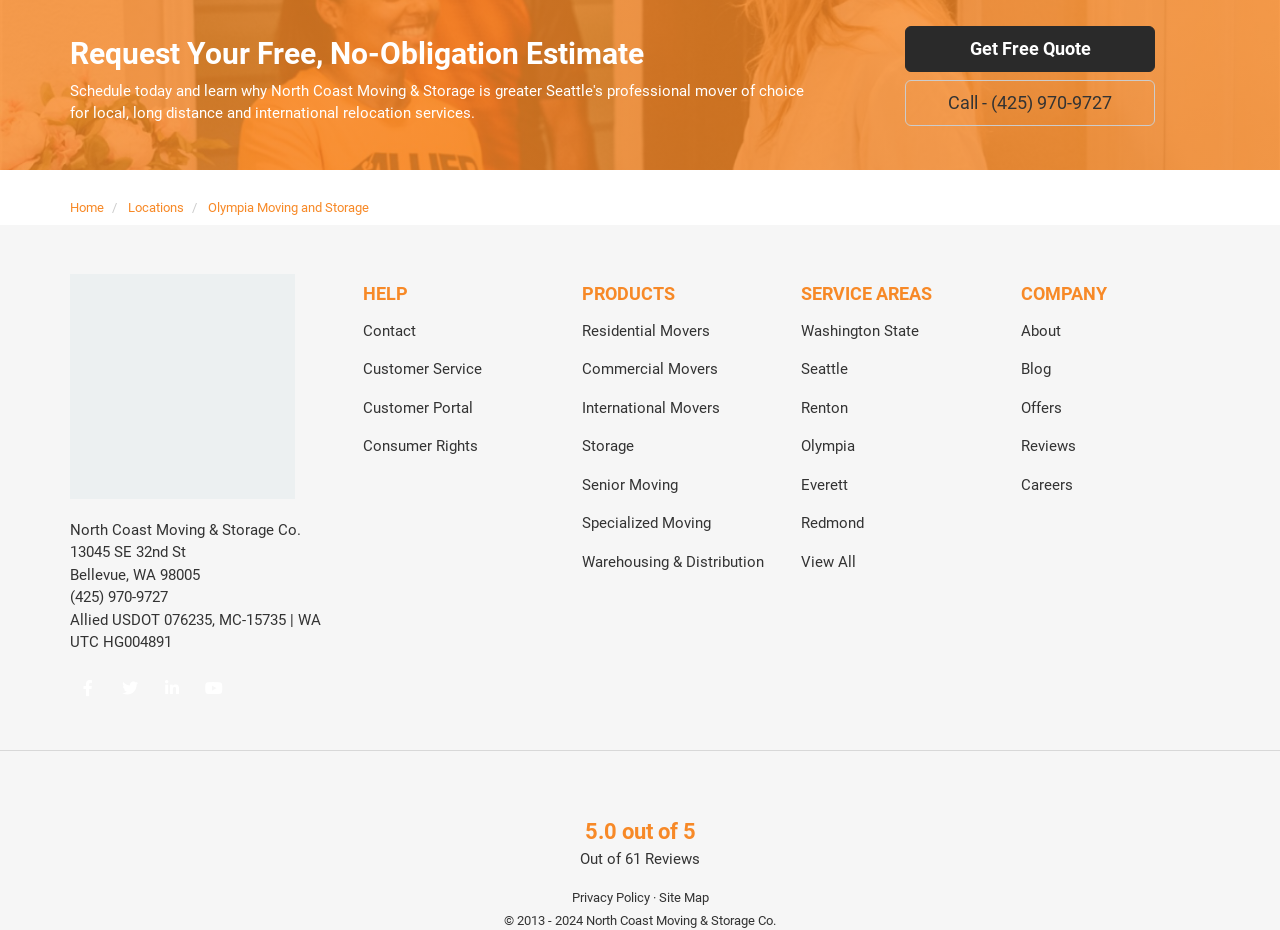Please identify the bounding box coordinates of the area I need to click to accomplish the following instruction: "Get a free quote".

[0.707, 0.028, 0.902, 0.077]